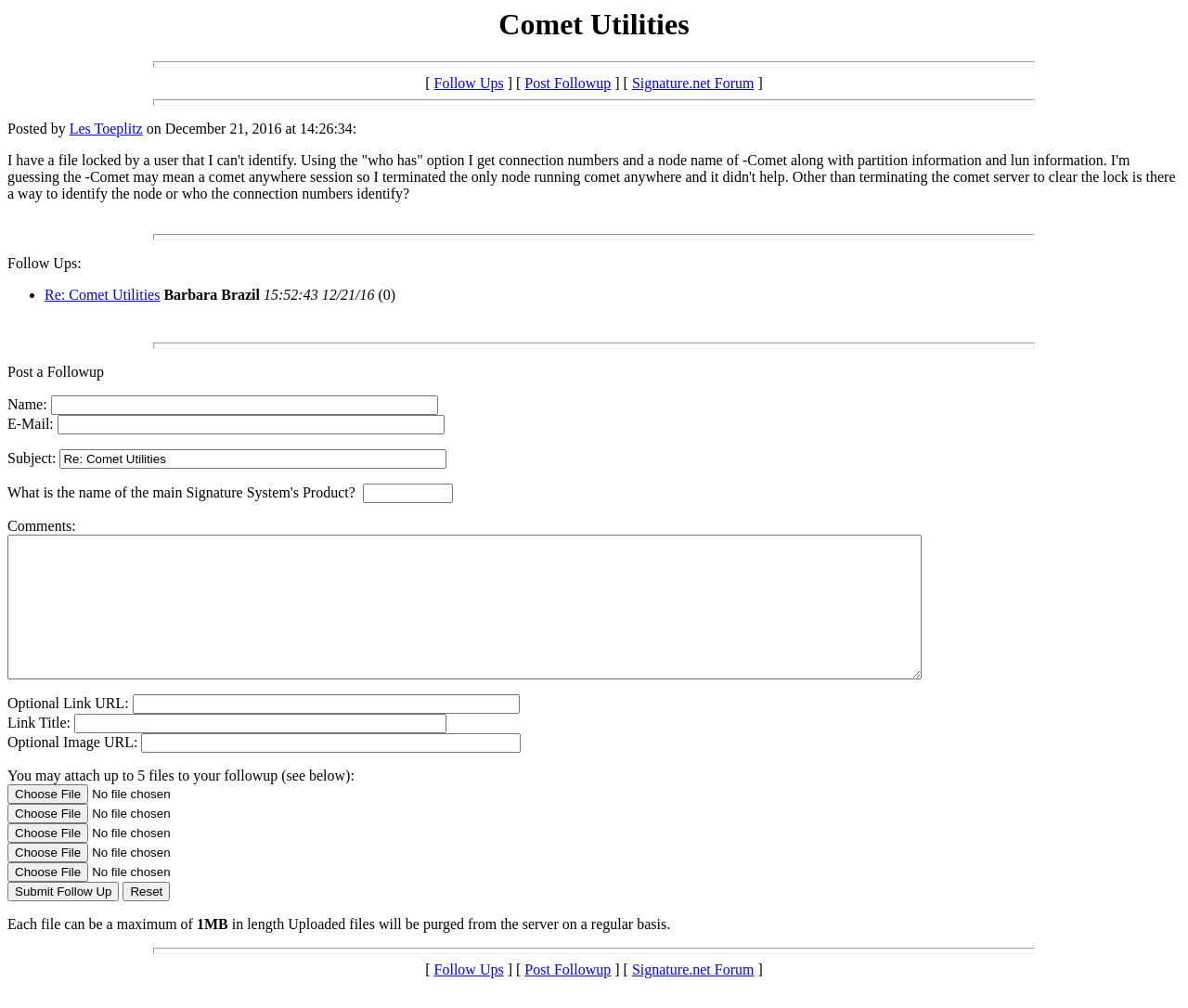Return the bounding box coordinates of the UI element that corresponds to this description: "parent_node: Optional Link URL: name="url"". The coordinates must be given as four float numbers in the range of 0 and 1, [left, top, right, bottom].

[0.111, 0.689, 0.437, 0.709]